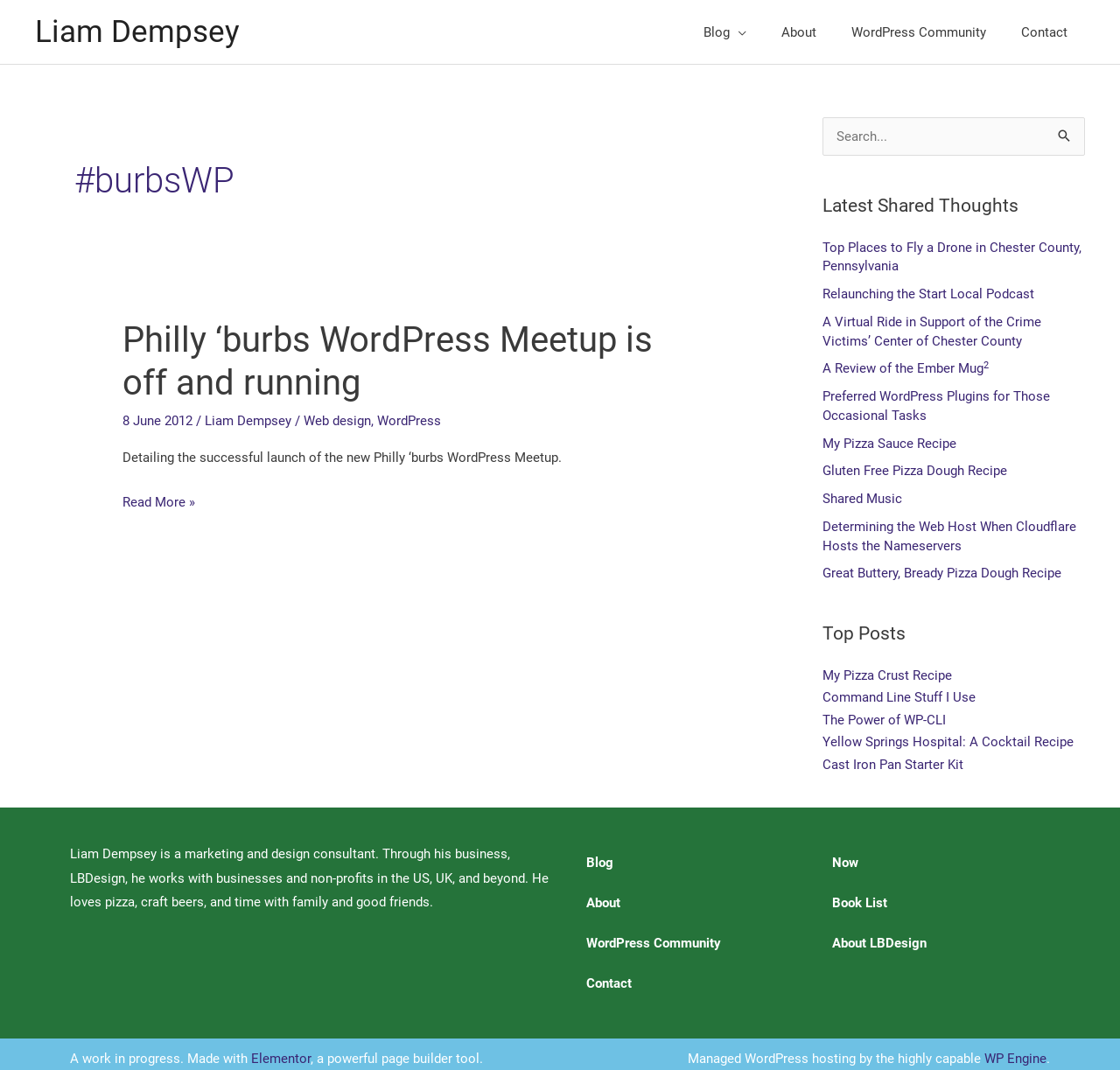Locate the bounding box coordinates of the element I should click to achieve the following instruction: "Search for something".

[0.734, 0.11, 0.969, 0.146]